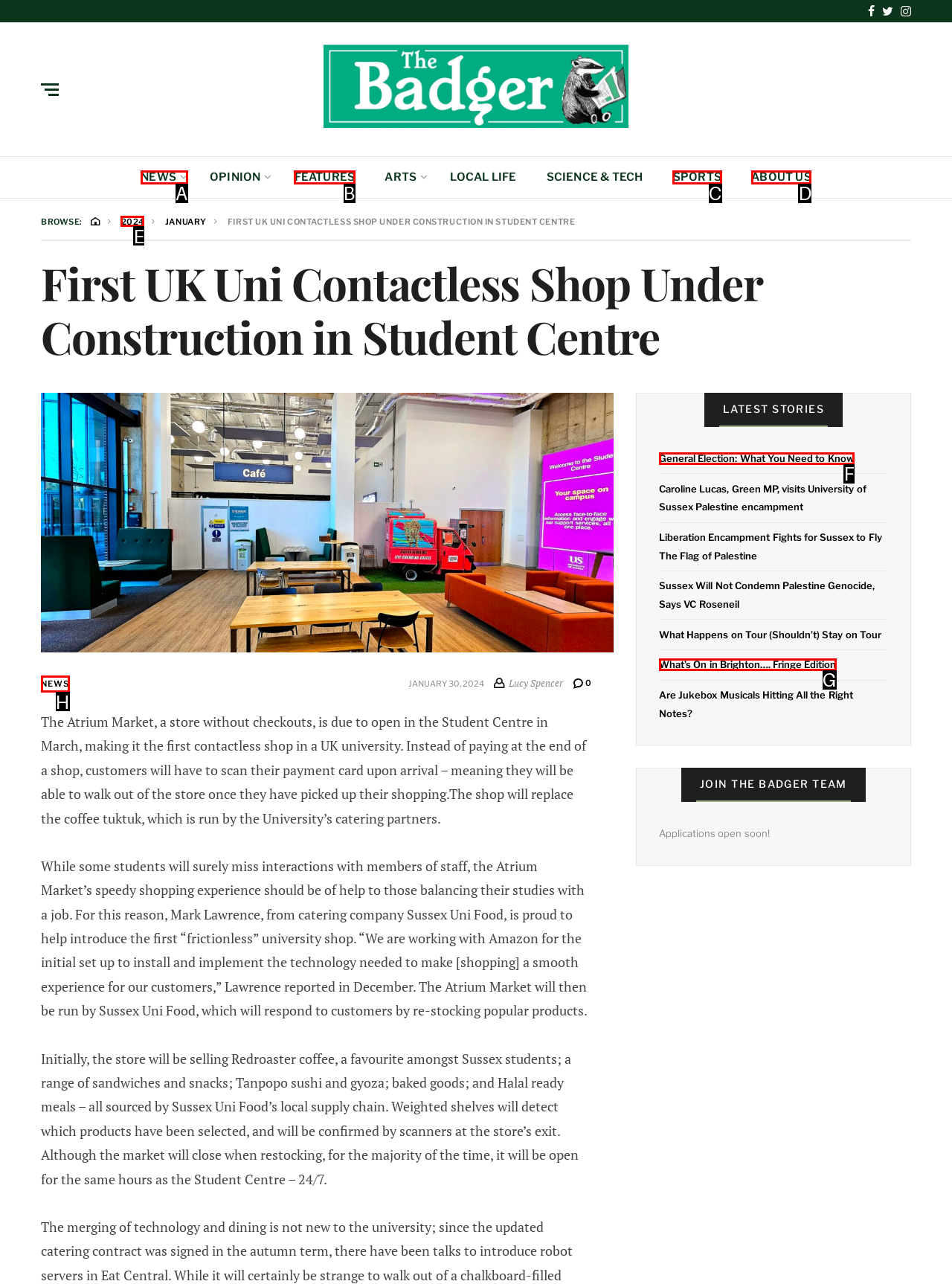Based on the provided element description: About US, identify the best matching HTML element. Respond with the corresponding letter from the options shown.

D